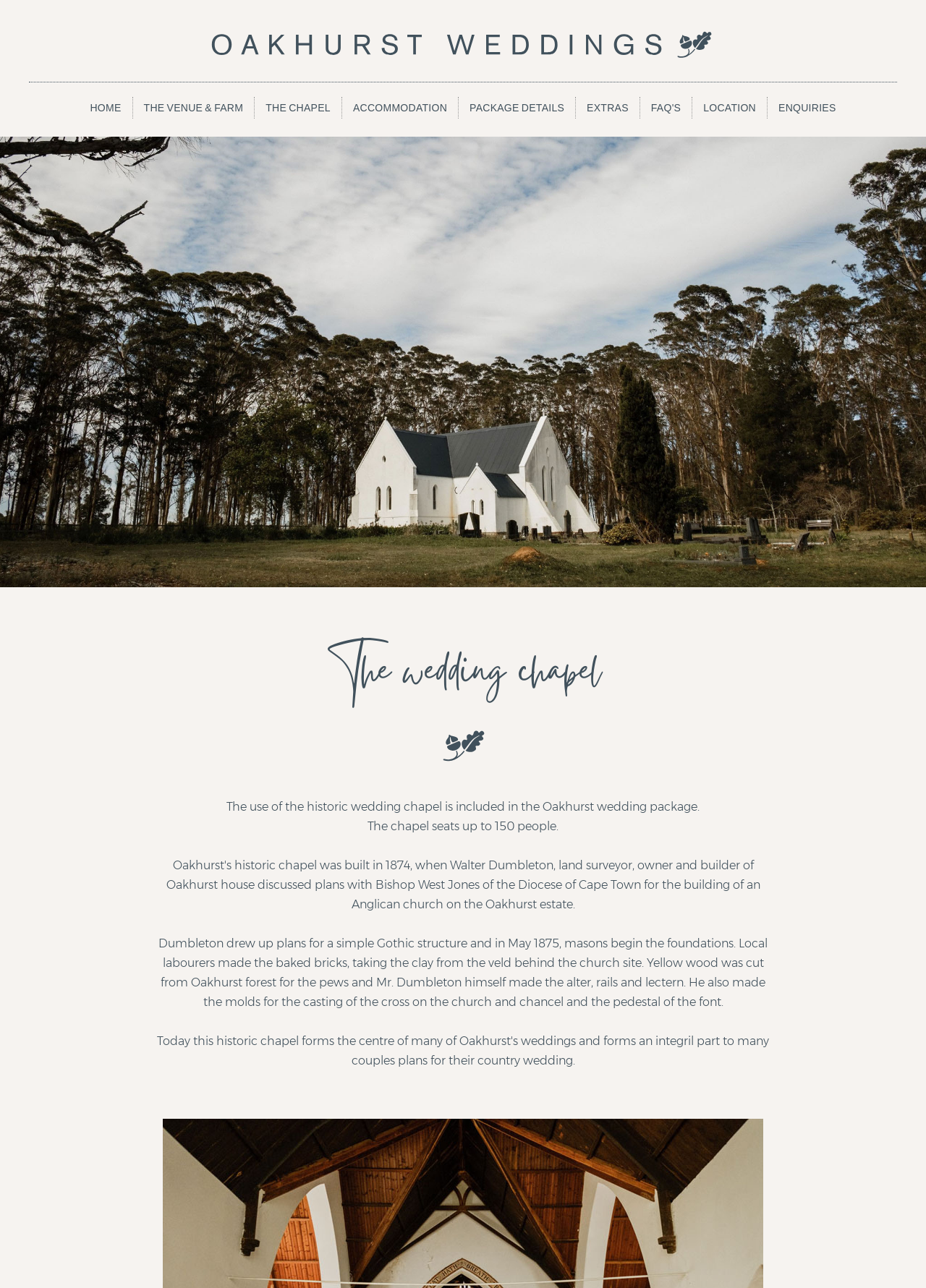Please identify the bounding box coordinates of the area I need to click to accomplish the following instruction: "Learn about PACKAGE DETAILS".

[0.495, 0.075, 0.621, 0.092]